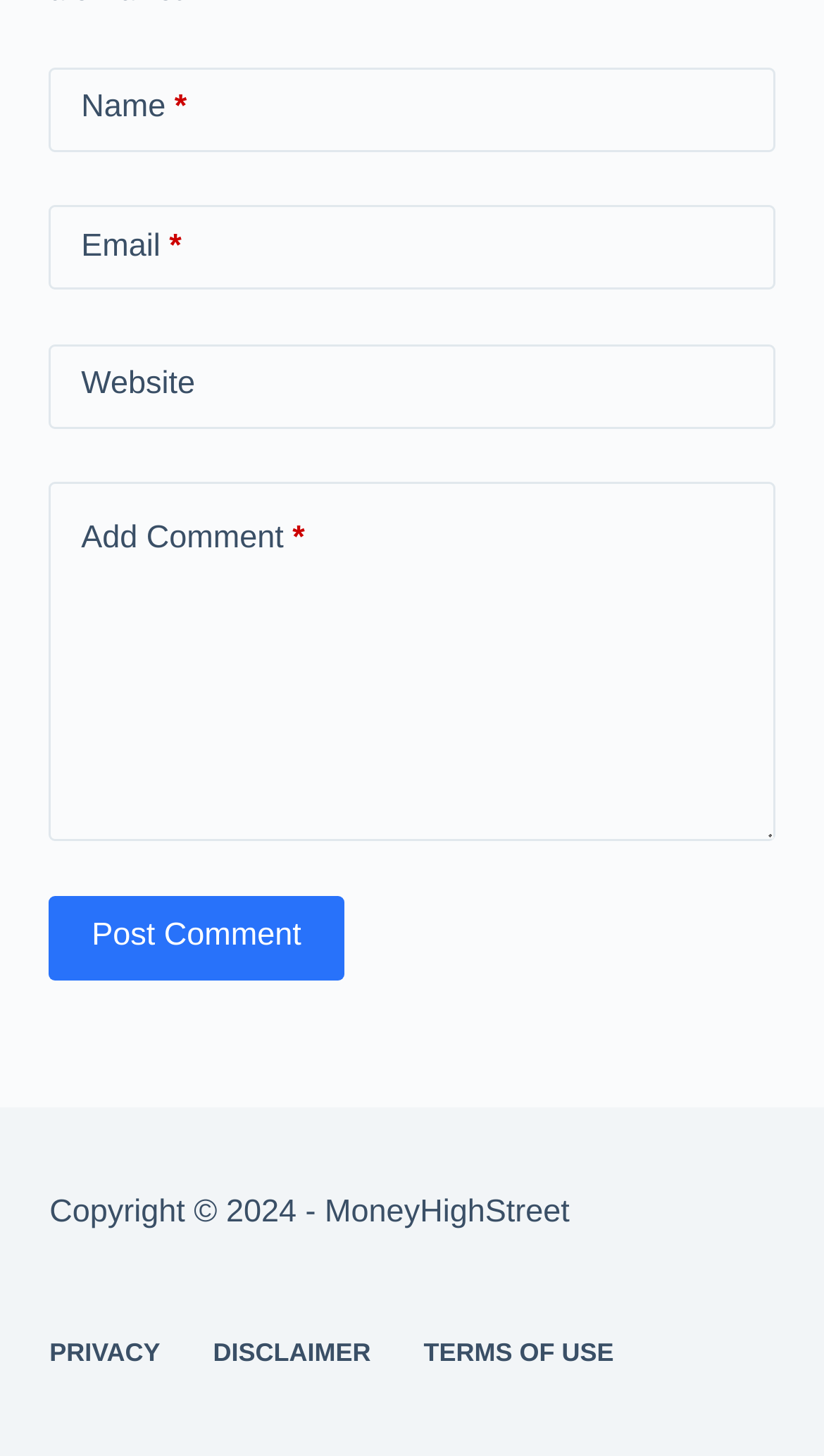What is the copyright year mentioned at the bottom? Look at the image and give a one-word or short phrase answer.

2024